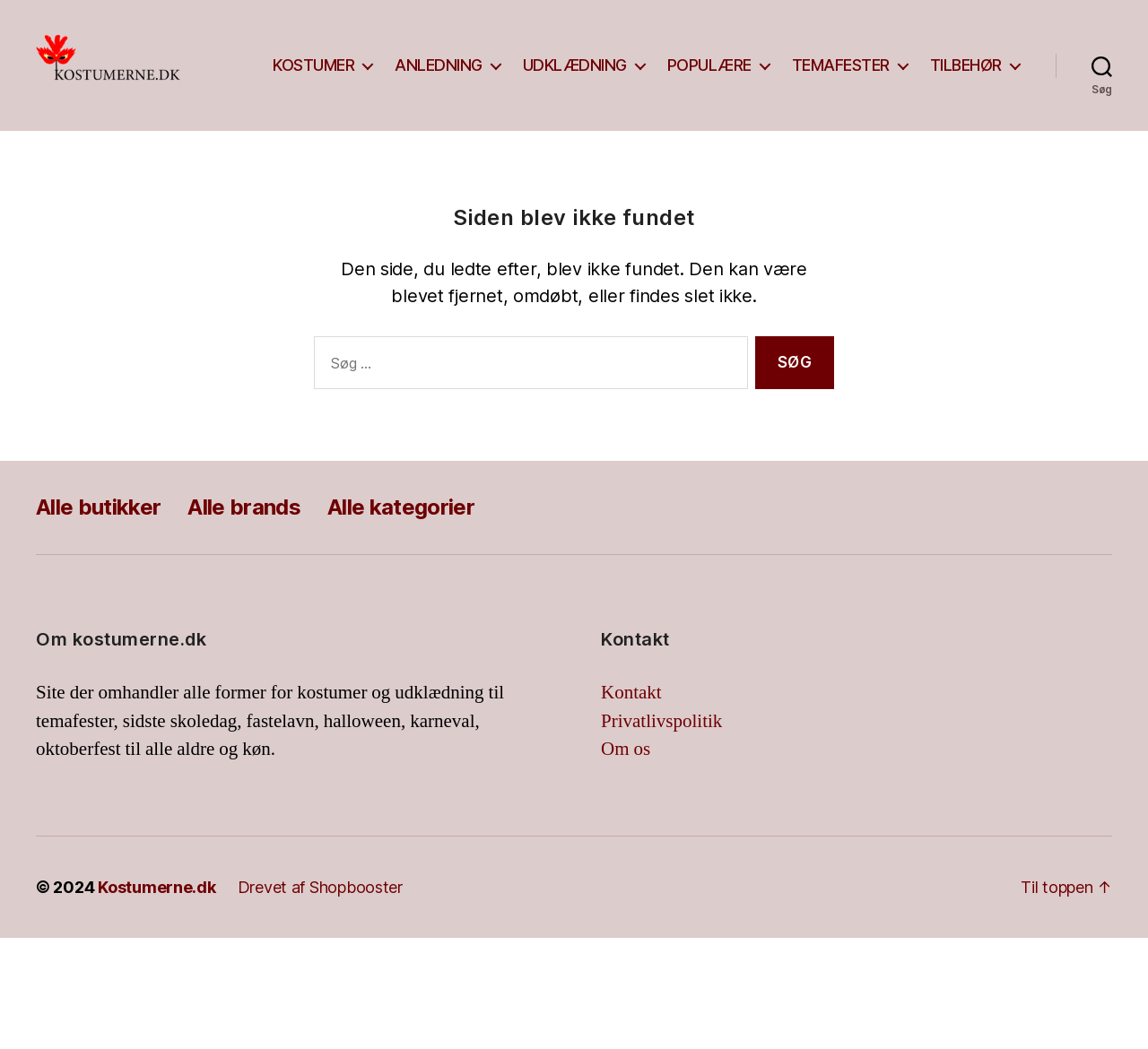Look at the image and give a detailed response to the following question: What is the website about?

Based on the webpage content, it appears that the website is about costumes and dressing up for various occasions, such as theme parties, Halloween, and carnivals. The website provides information and resources for people looking for costumes and accessories.